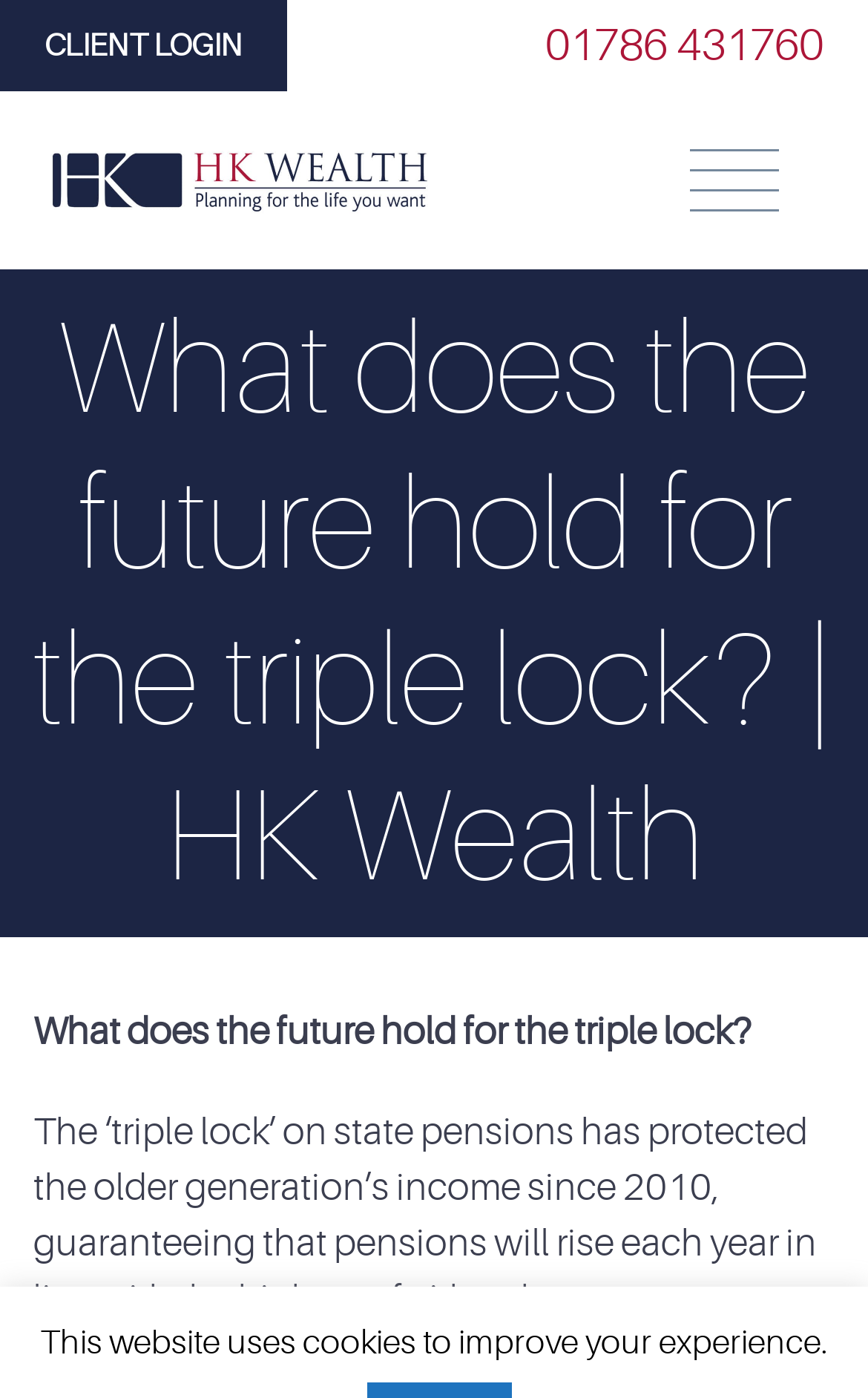Could you specify the bounding box coordinates for the clickable section to complete the following instruction: "Contact HK Wealth"?

[0.231, 0.527, 0.949, 0.597]